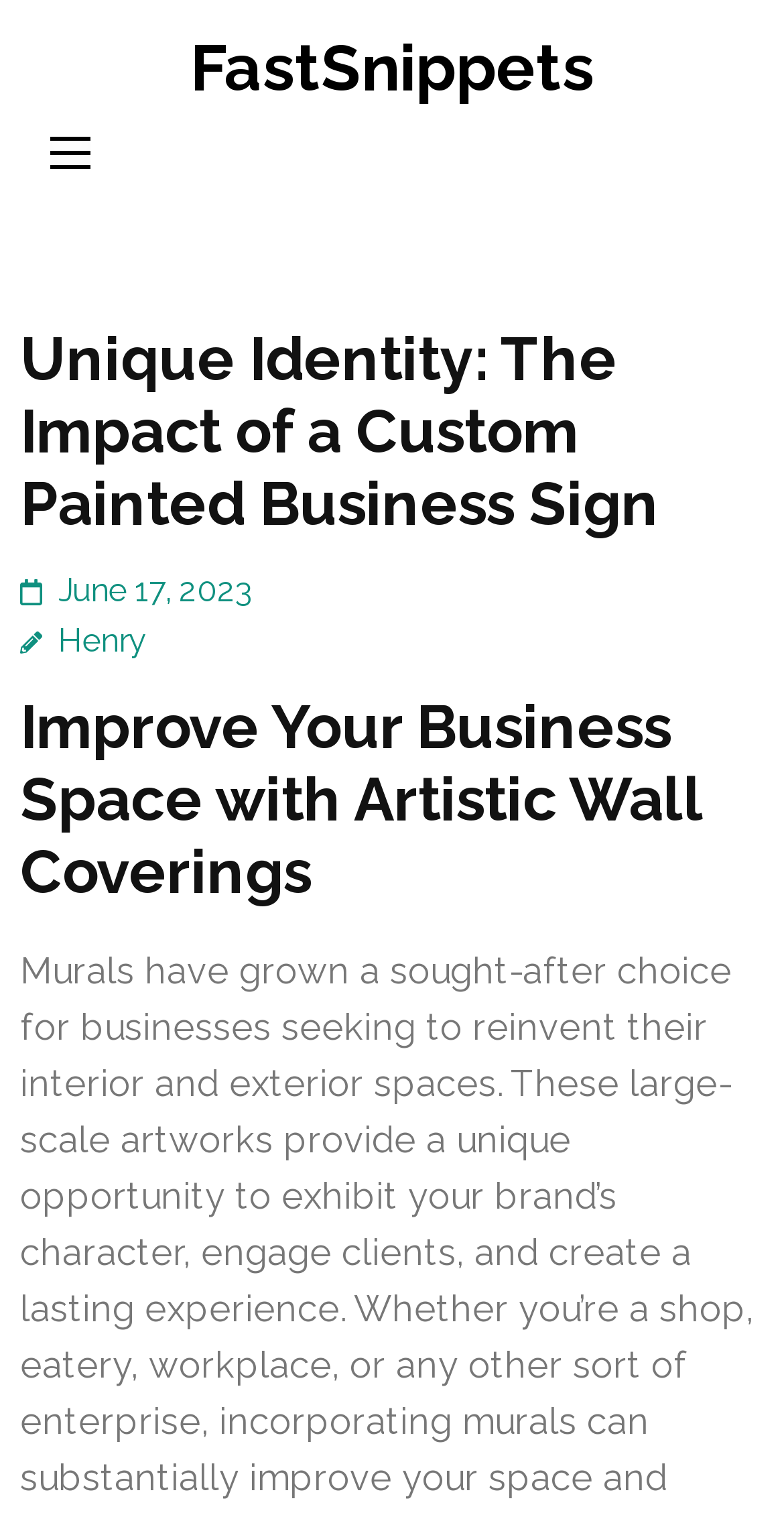Use a single word or phrase to answer the question: What is the purpose of the button at the top?

Expand